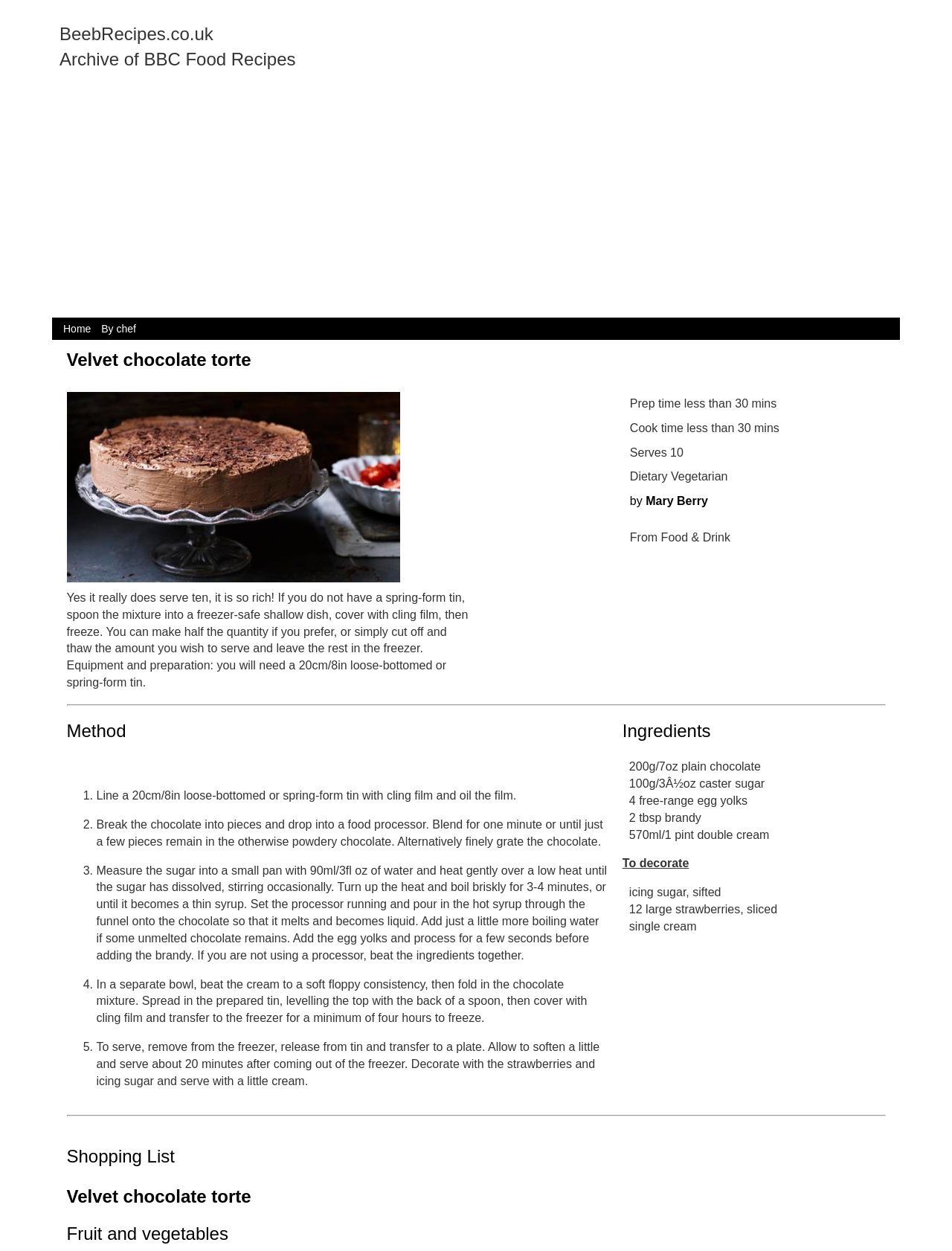How many people does this recipe serve?
Please look at the screenshot and answer using one word or phrase.

10